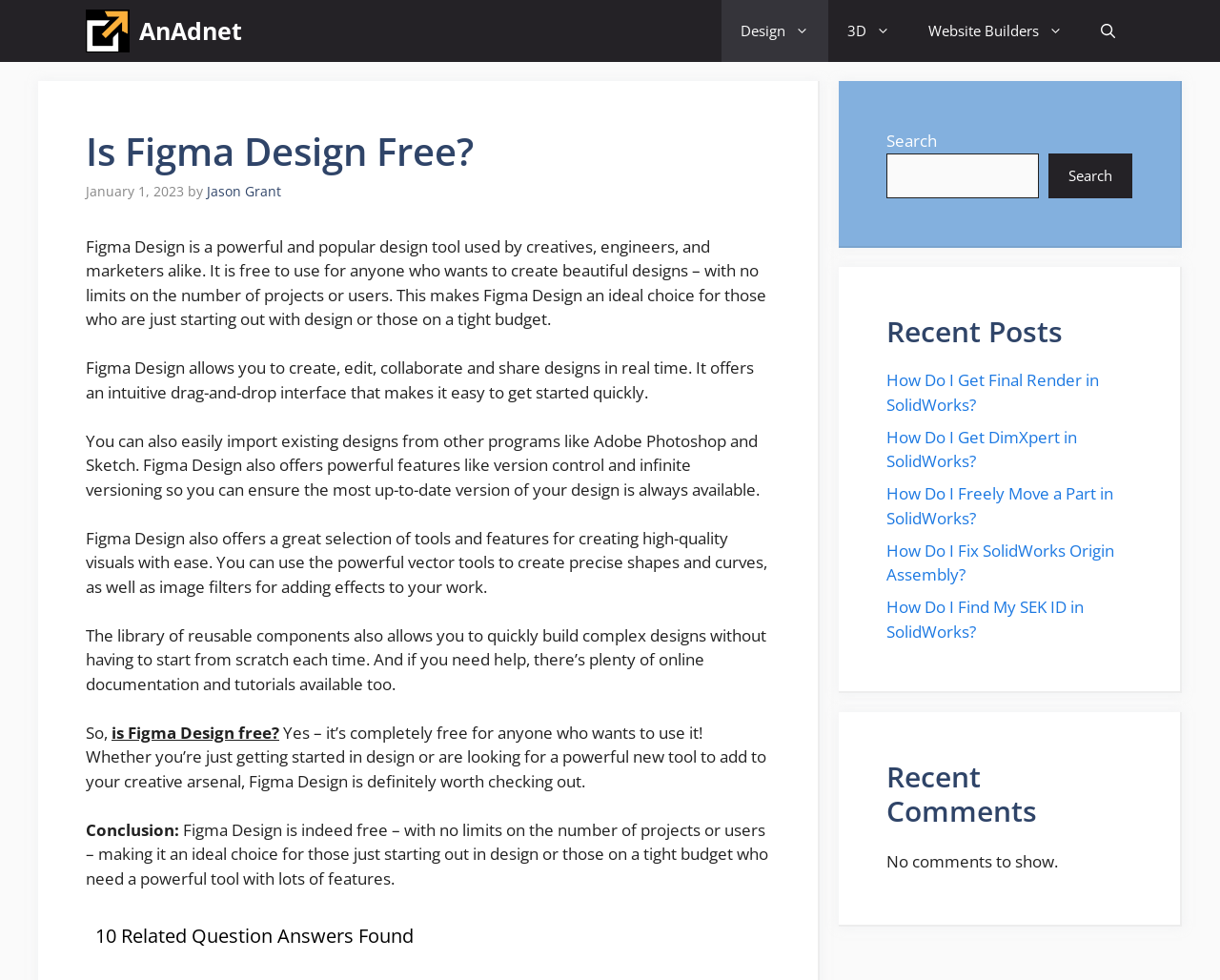Can you find and provide the main heading text of this webpage?

Is Figma Design Free?